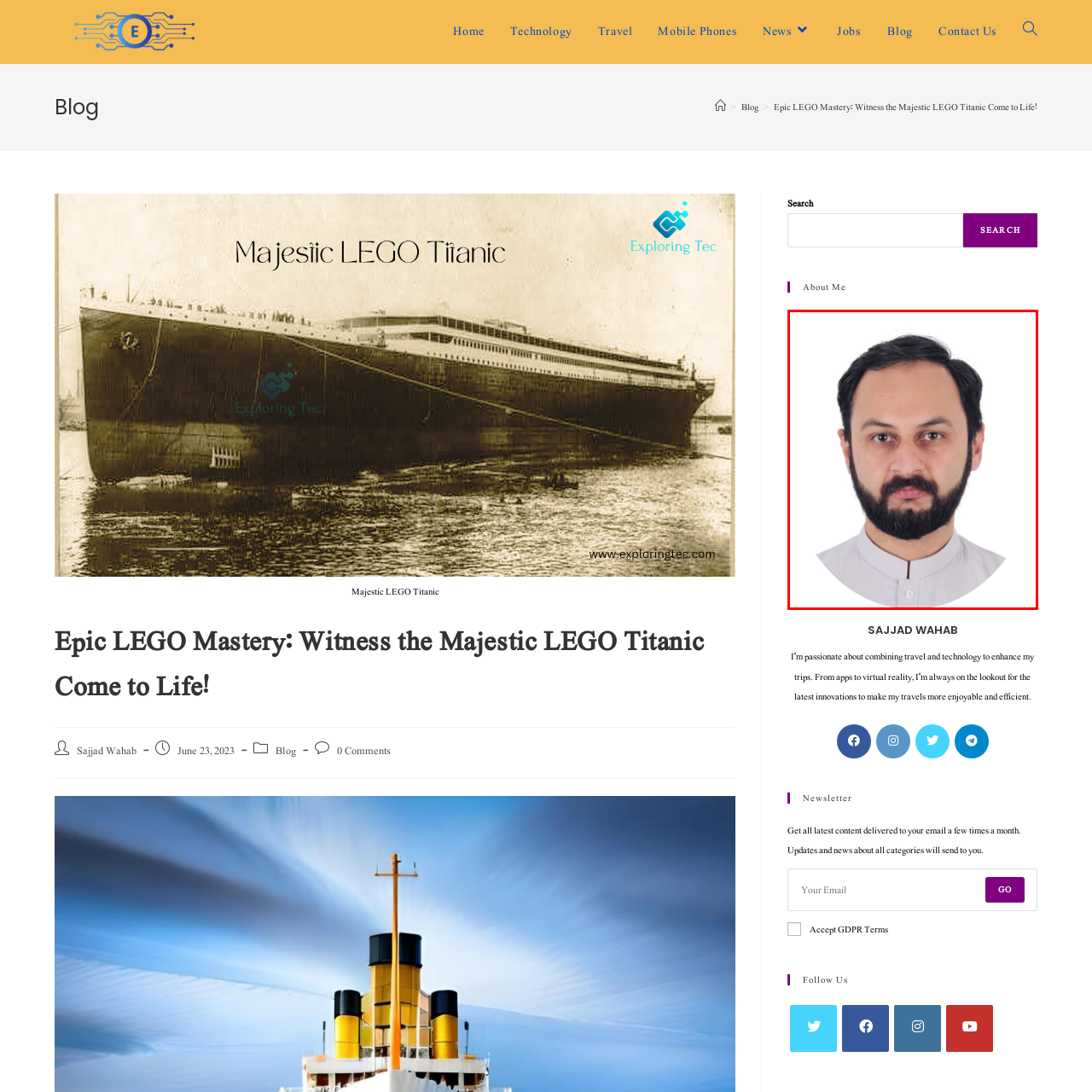Refer to the image within the red box and answer the question concisely with a single word or phrase: What is the background of the image?

Light